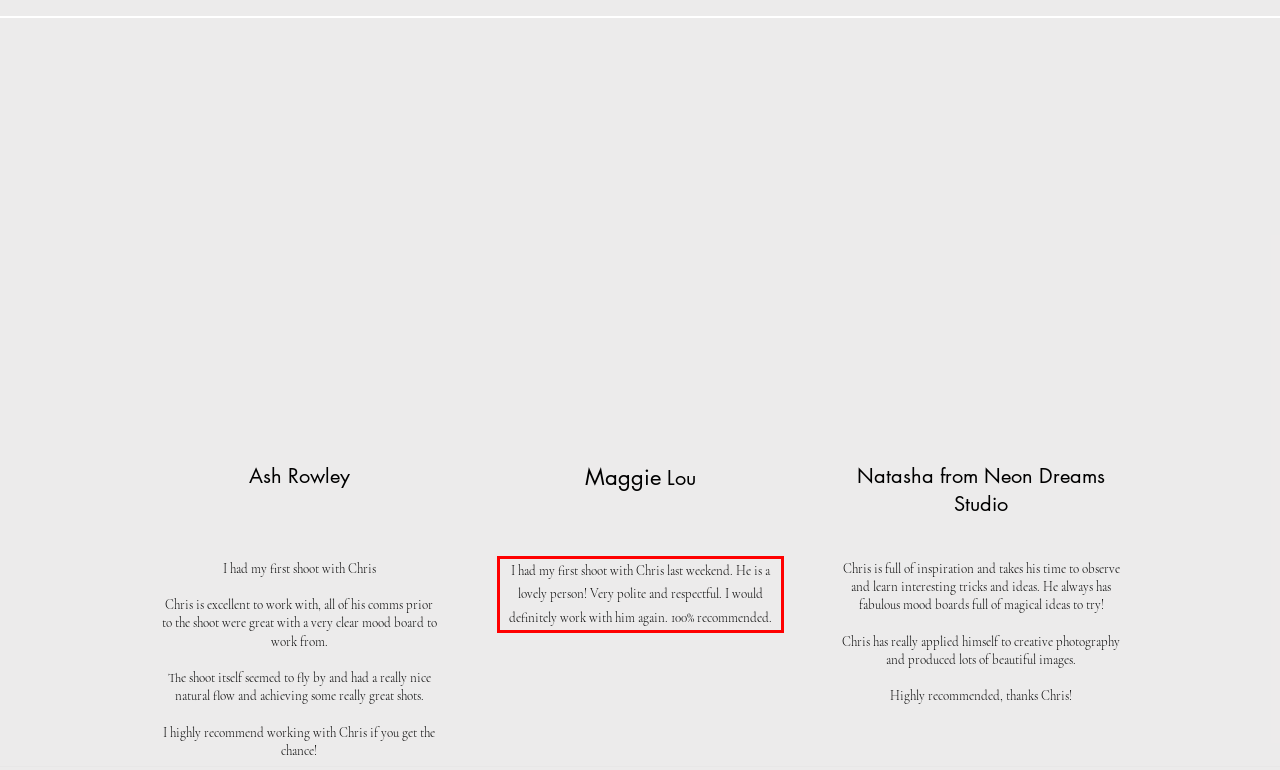Given a webpage screenshot, locate the red bounding box and extract the text content found inside it.

I had my first shoot with Chris last weekend. He is a lovely person! Very polite and respectful. I would definitely work with him again. 100% recommended.